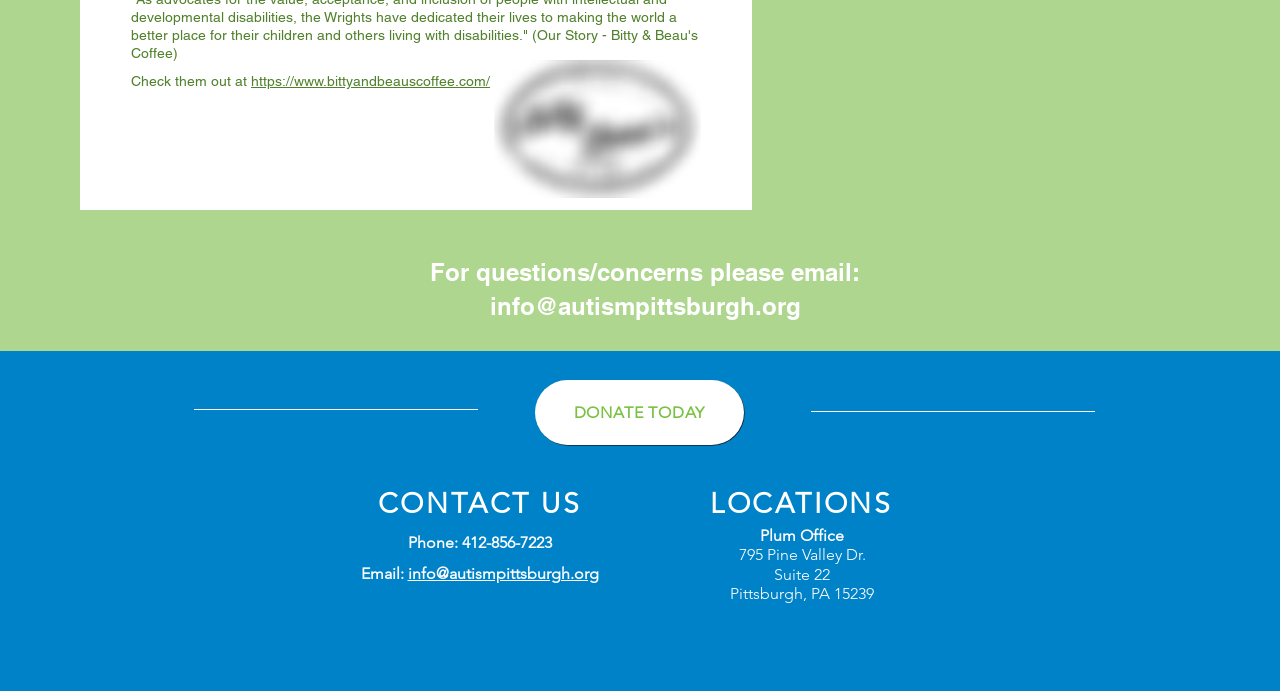What is the location of the Plum Office?
Make sure to answer the question with a detailed and comprehensive explanation.

I found the location by looking at the static text element that says 'Plum Office' and then reading the static text elements that follow it, which contain the address.